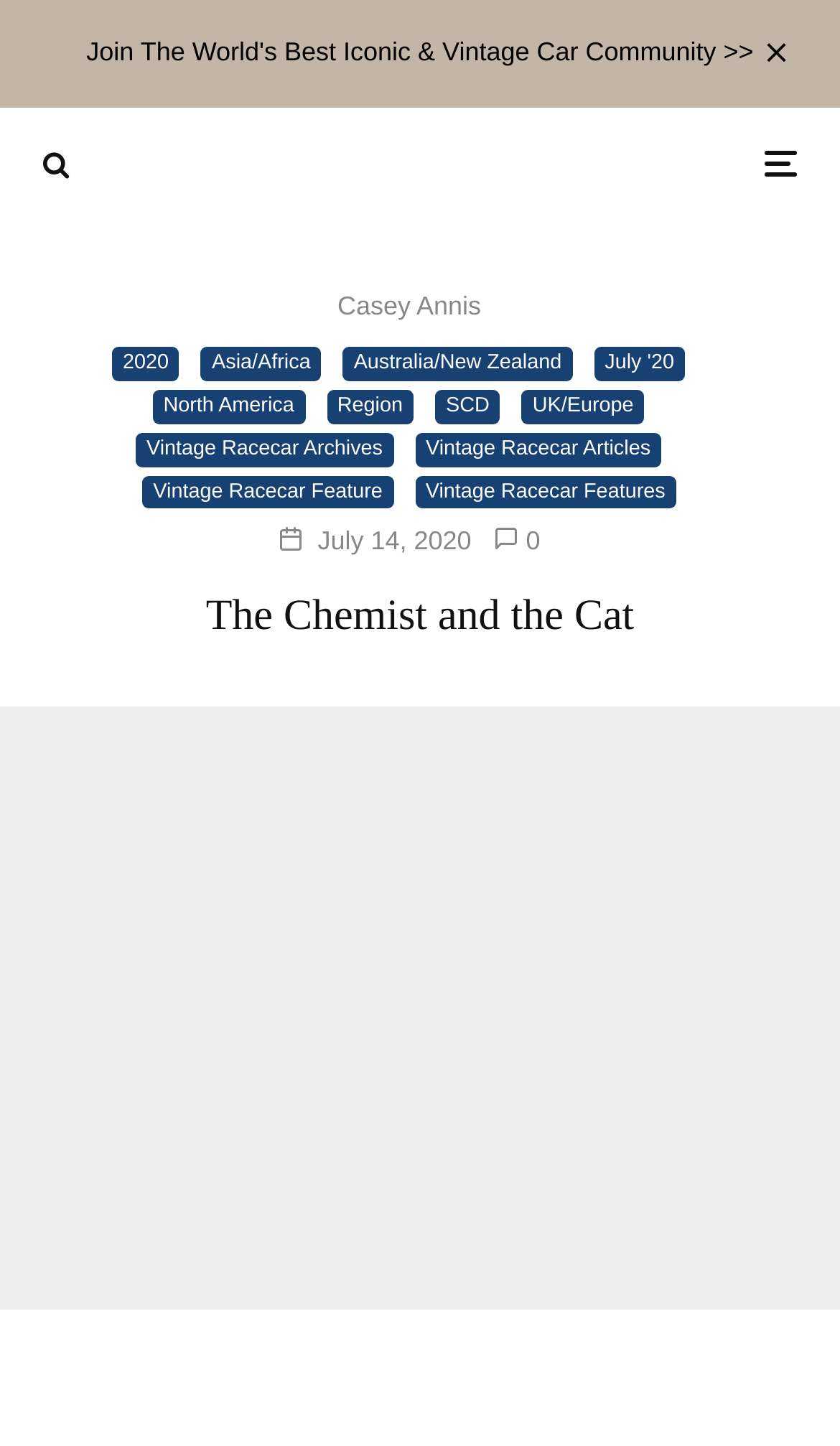Please find the bounding box coordinates of the section that needs to be clicked to achieve this instruction: "Join the iconic and vintage car community".

[0.103, 0.025, 0.897, 0.046]